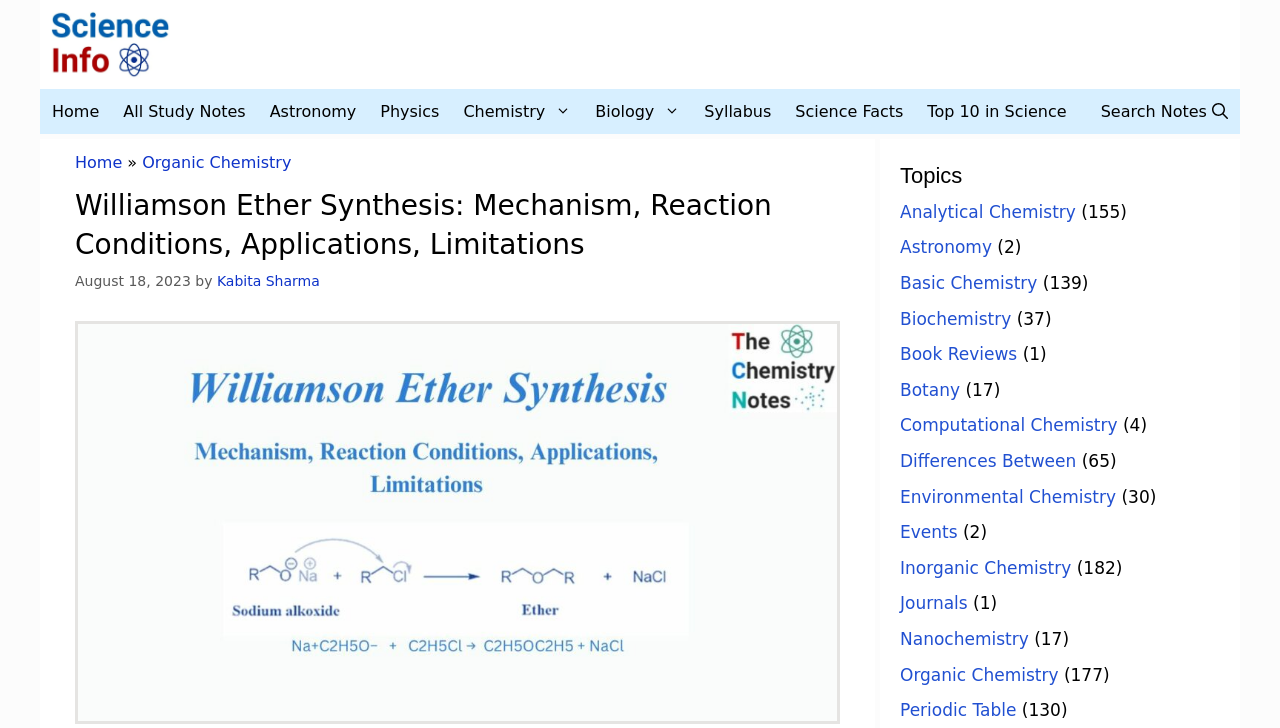Identify the bounding box coordinates of the section to be clicked to complete the task described by the following instruction: "View the 'Organic Chemistry' topic". The coordinates should be four float numbers between 0 and 1, formatted as [left, top, right, bottom].

[0.703, 0.913, 0.827, 0.94]